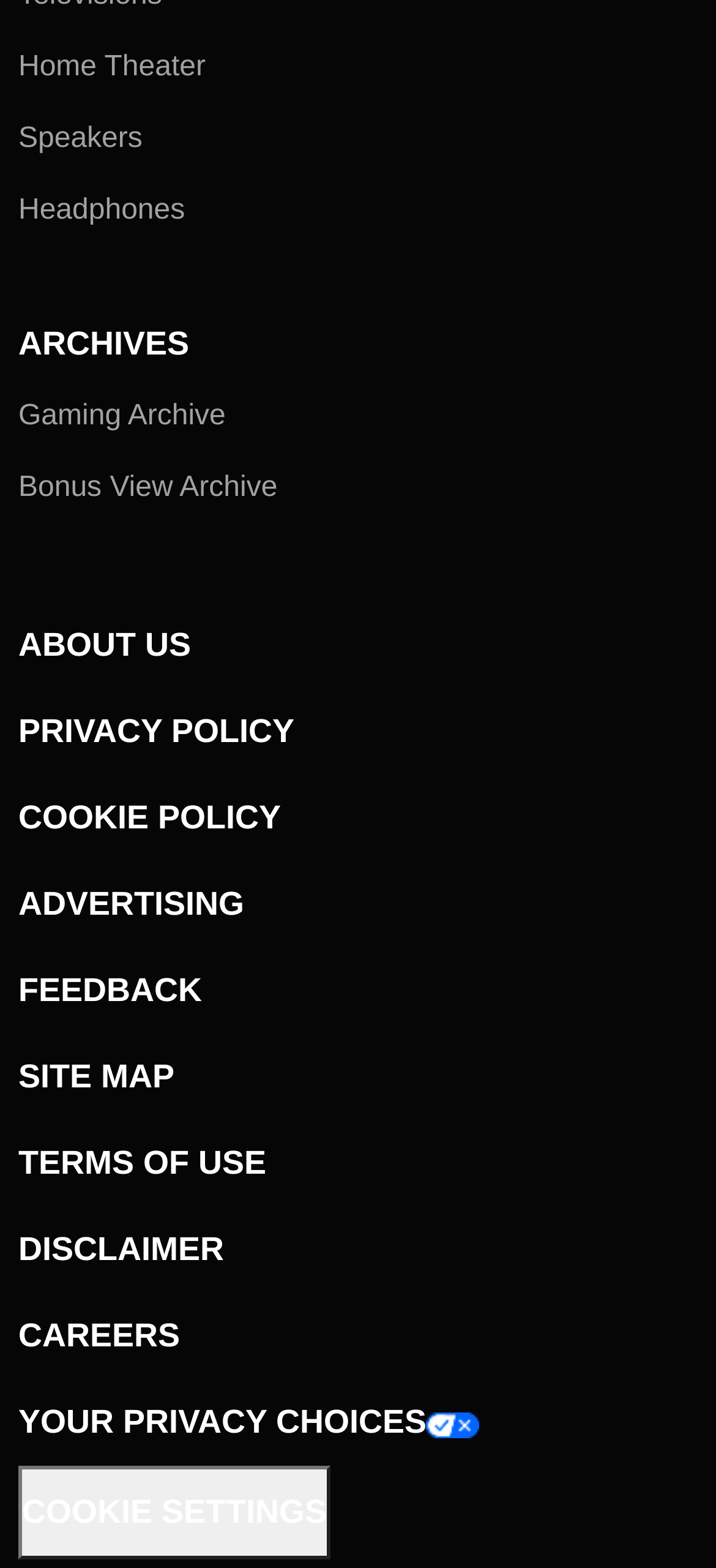Based on the element description Headphones, identify the bounding box coordinates for the UI element. The coordinates should be in the format (top-left x, top-left y, bottom-right x, bottom-right y) and within the 0 to 1 range.

[0.026, 0.121, 0.974, 0.149]